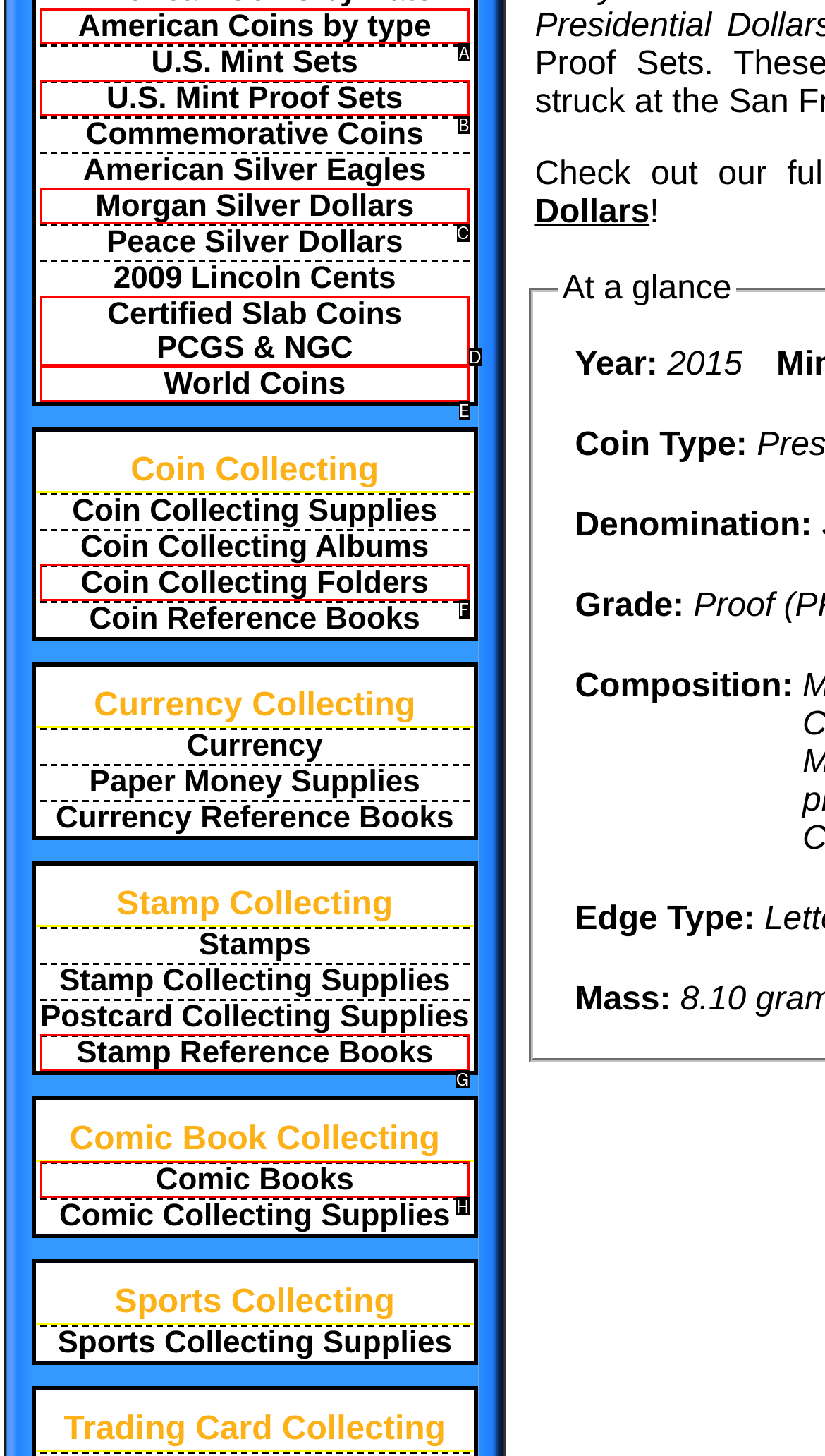Select the appropriate HTML element to click for the following task: Click on American Coins by type
Answer with the letter of the selected option from the given choices directly.

A